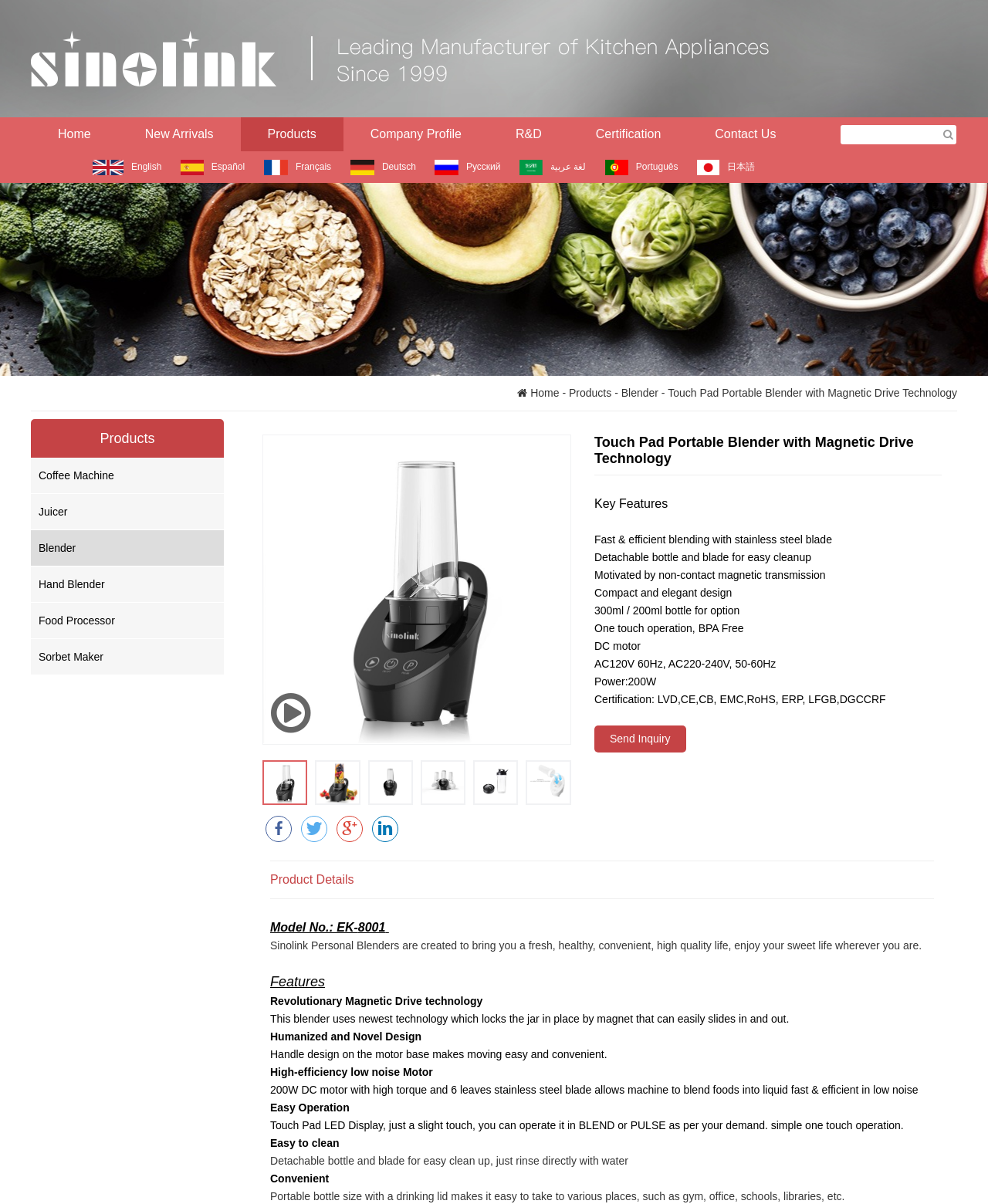What is the product name?
Could you please answer the question thoroughly and with as much detail as possible?

I found the product name by looking at the title of the webpage, which is 'Touch Pad Portable Blender with Magnetic Drive Technology'. This title is likely to be the name of the product being described on the webpage.